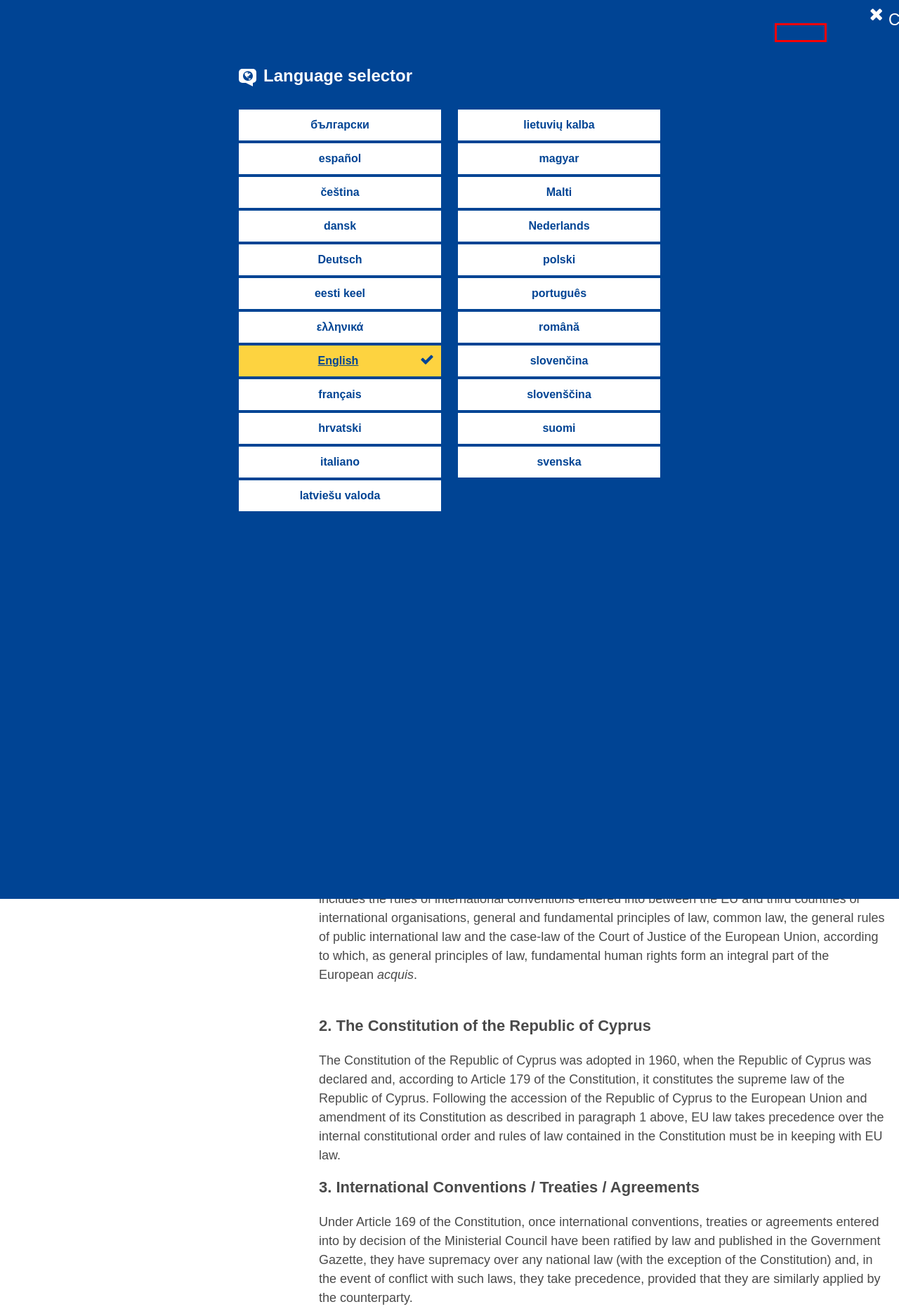Review the screenshot of a webpage that includes a red bounding box. Choose the webpage description that best matches the new webpage displayed after clicking the element within the bounding box. Here are the candidates:
A. European e-Justice Portal - RSS
B. European e-Justice Portal - Legal notice
C. European e-Justice Portal - Advanced search
D. European e-Justice Portal - Legislation and case law
E. European e-Justice Portal - Recent updates
F. European e-Justice Portal - Login information
G. European e-Justice Portal
H. Use of cookies on our websites | European Union

F